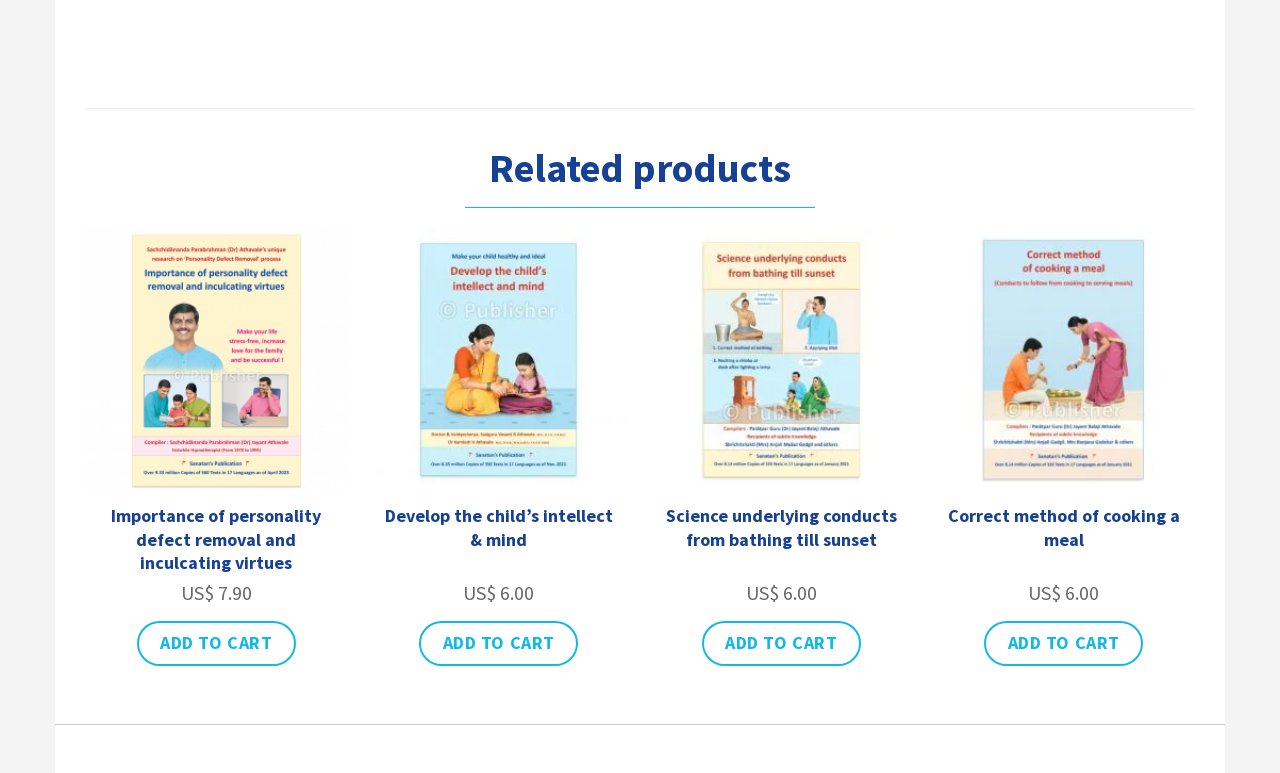Specify the bounding box coordinates of the area that needs to be clicked to achieve the following instruction: "Go to previous page".

[0.055, 0.293, 0.079, 0.934]